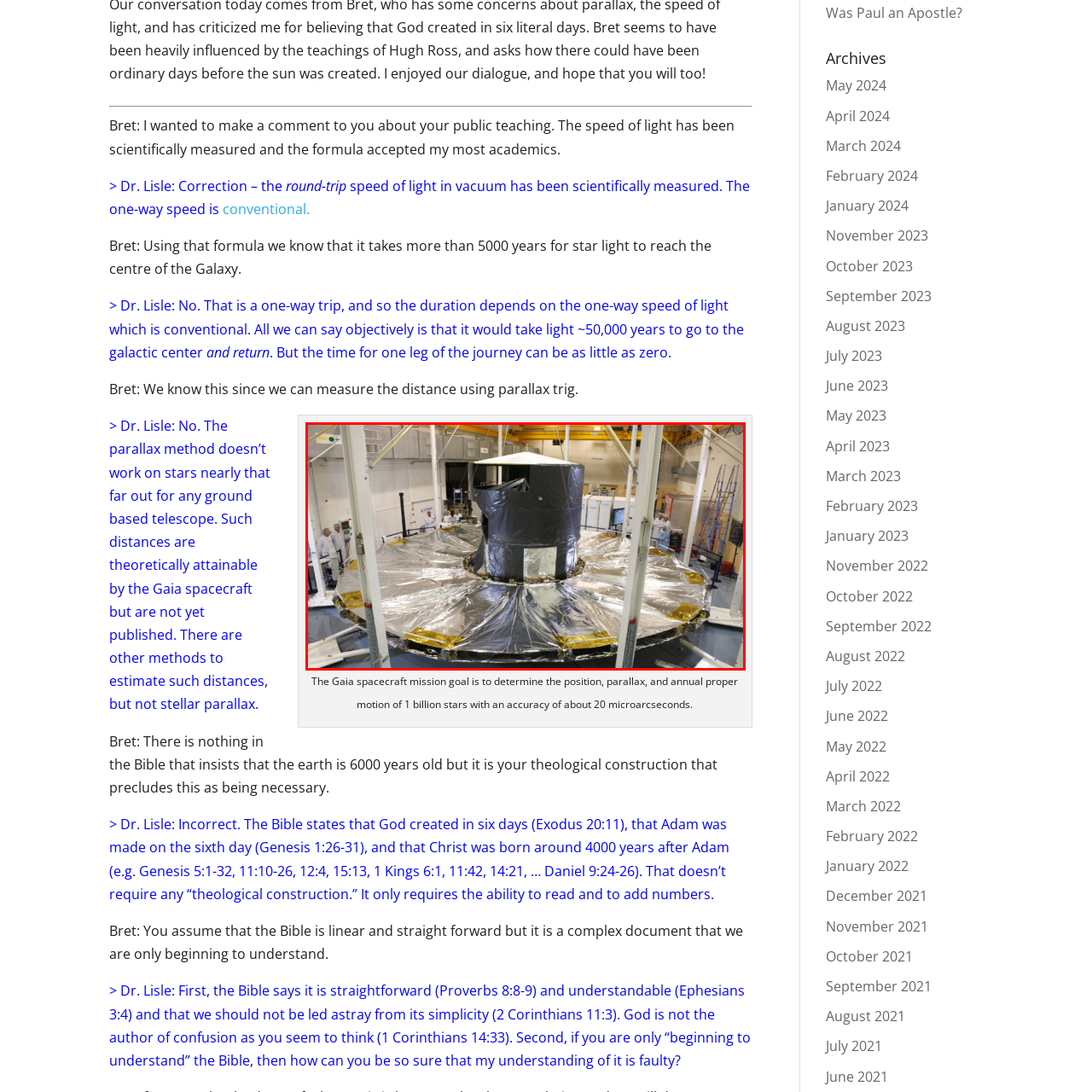Study the part of the image enclosed in the turquoise frame and answer the following question with detailed information derived from the image: 
What is the environment where the spacecraft is centered?

The Gaia spacecraft is centered in a cleanroom environment, which is a controlled environment with a low level of pollutants and contaminants, necessary for the assembly and preparation of sensitive equipment like the spacecraft.